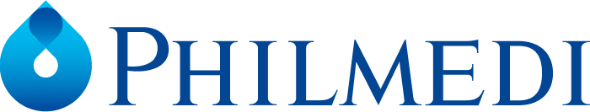Respond to the question below with a single word or phrase:
What is emphasized by the modern, bold font?

Company's commitment